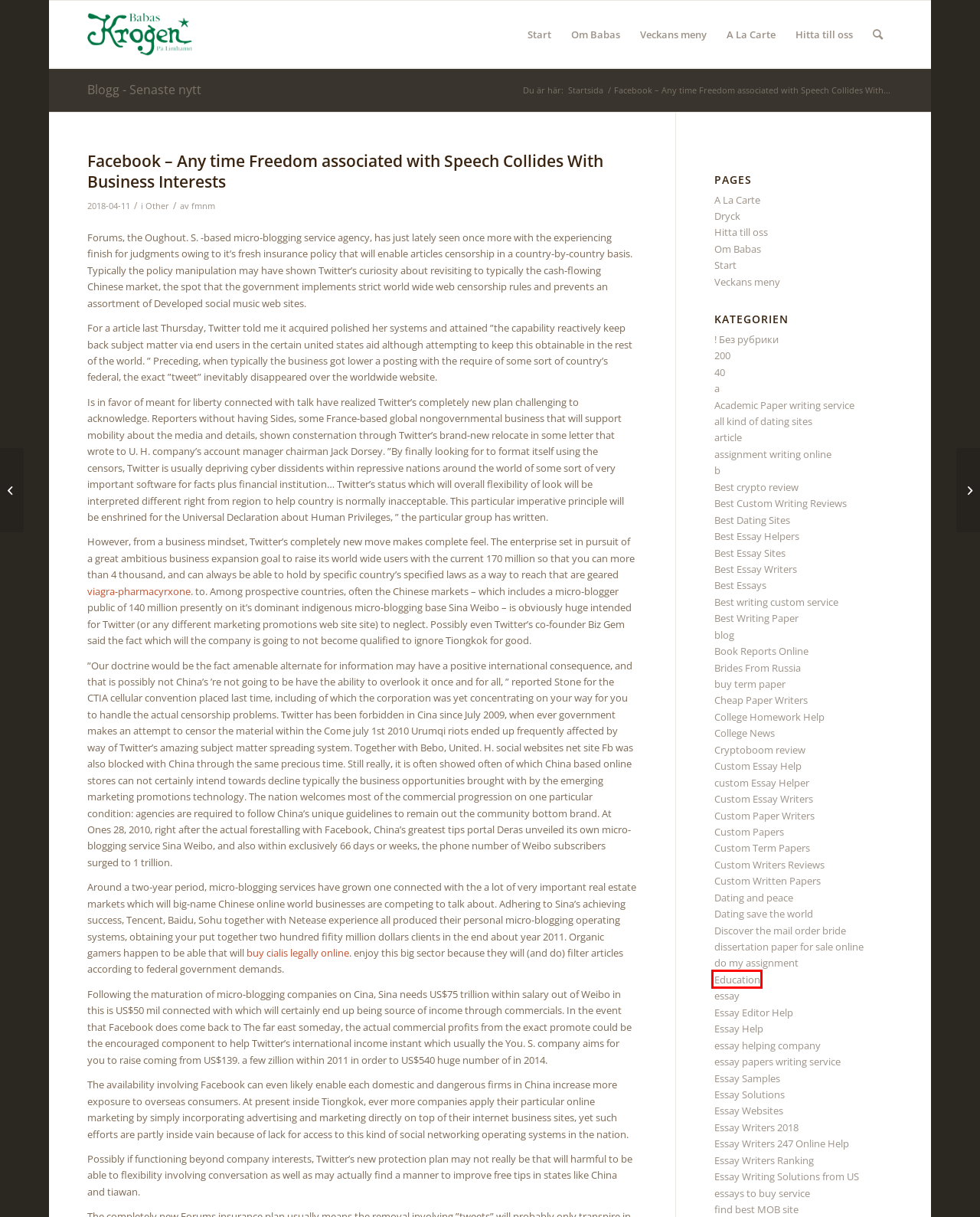Look at the screenshot of a webpage where a red bounding box surrounds a UI element. Your task is to select the best-matching webpage description for the new webpage after you click the element within the bounding box. The available options are:
A. dissertation paper for sale online – Babas
B. Essay Samples – Babas
C. Best crypto review – Babas
D. College News – Babas
E. Best Essay Writers – Babas
F. Education – Babas
G. essay papers writing service – Babas
H. Cheap Paper Writers – Babas

F